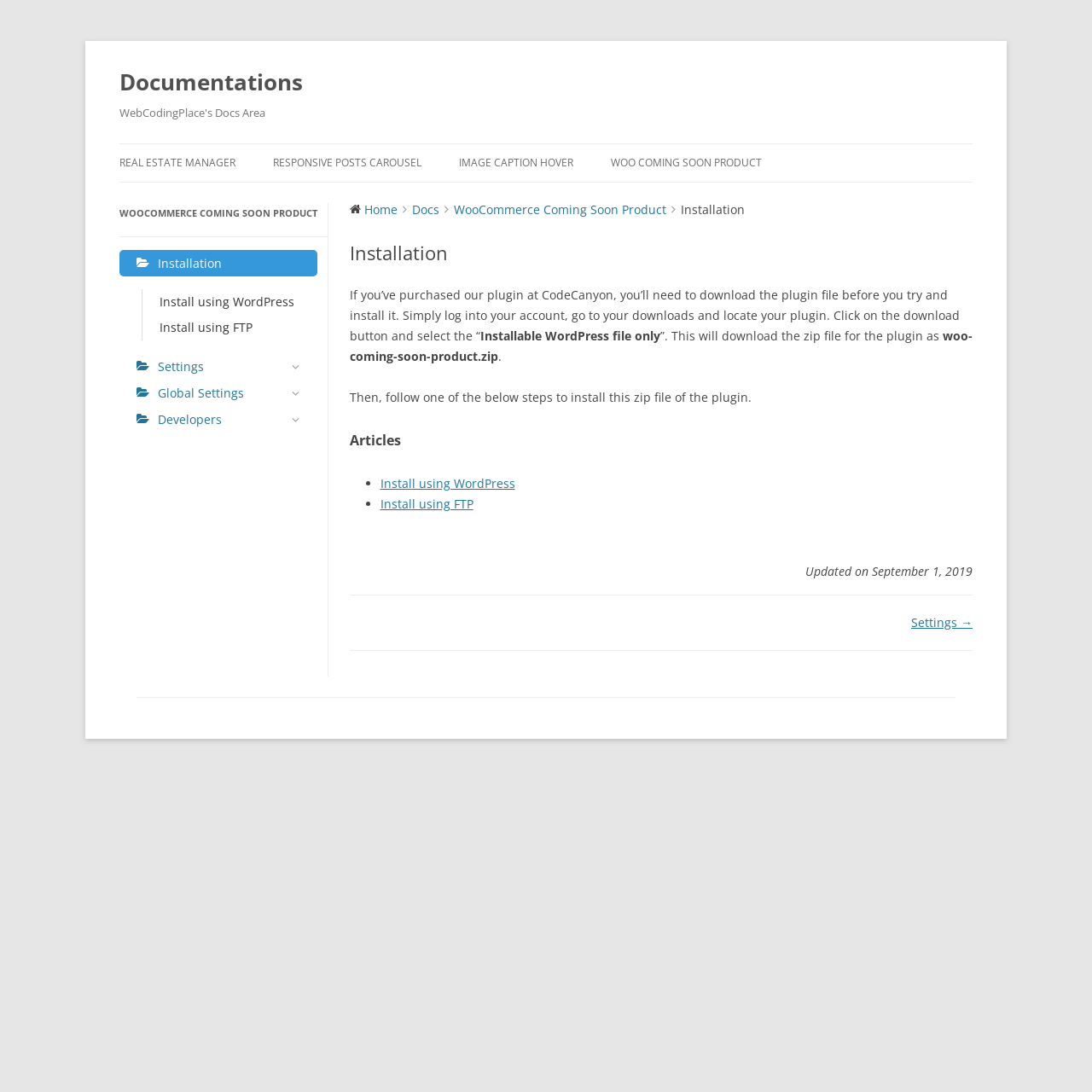Please analyze the image and give a detailed answer to the question:
How many installation methods are provided?

There are two installation methods provided, which are 'Install using WordPress' and 'Install using FTP', as indicated by the links and list markers in the article section.